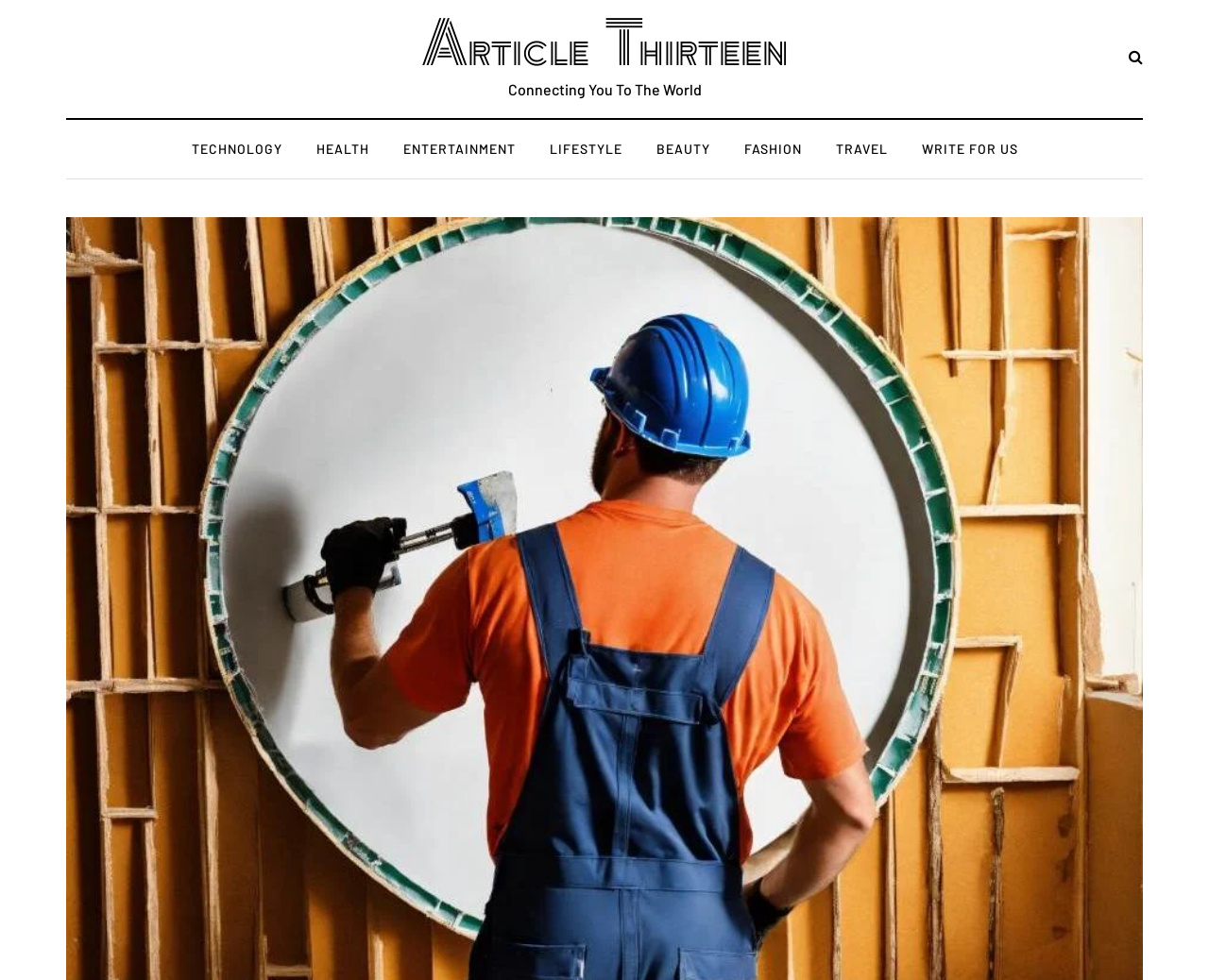Find the bounding box coordinates for the area that should be clicked to accomplish the instruction: "visit TECHNOLOGY page".

[0.144, 0.142, 0.247, 0.163]